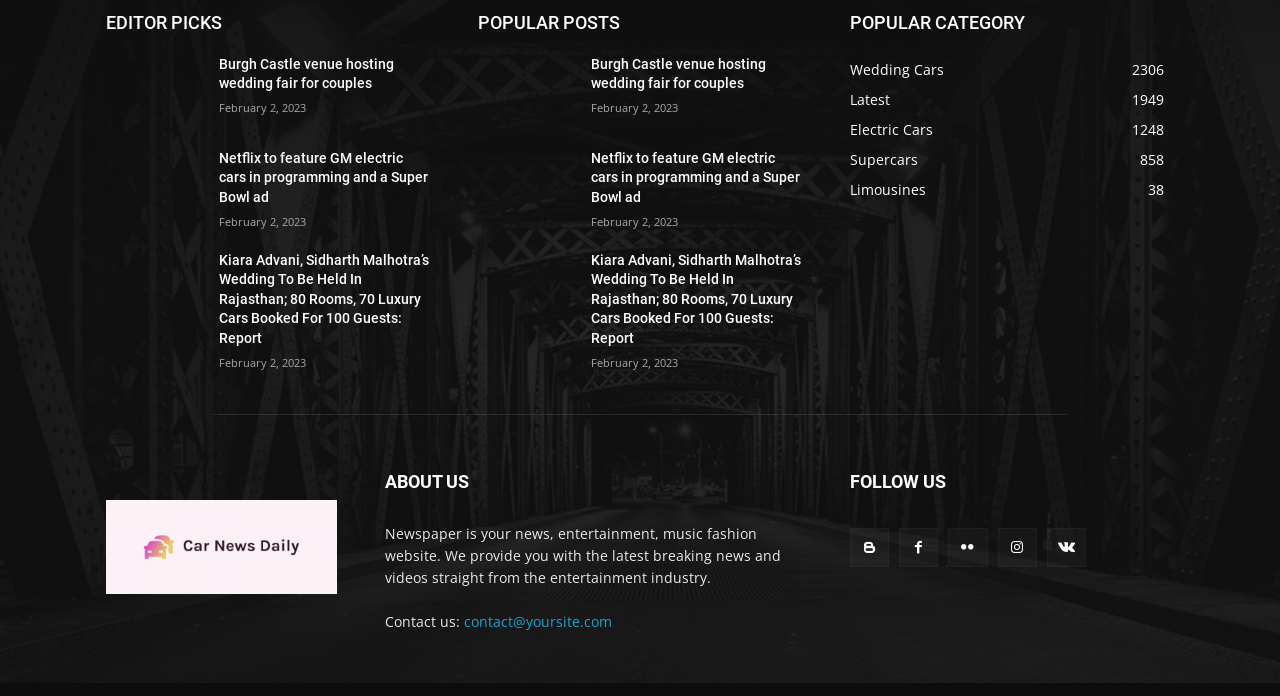Specify the bounding box coordinates for the region that must be clicked to perform the given instruction: "Visit the AACP home page".

None